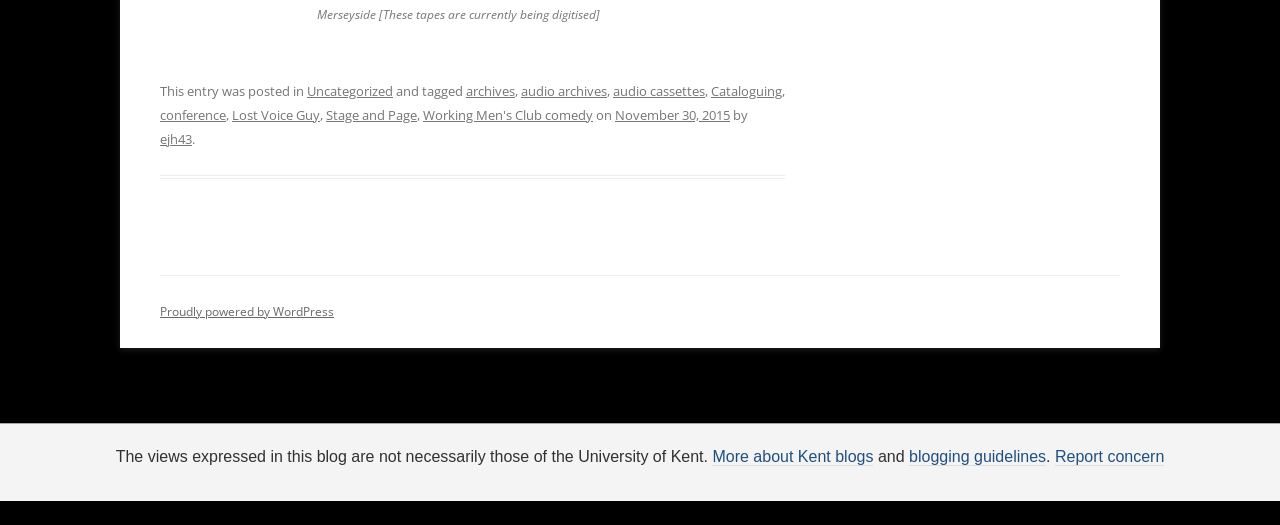Can you give a detailed response to the following question using the information from the image? What is the date of the blog post?

The date of the blog post can be found in the footer section of the webpage, where it says 'on November 30, 2015'.